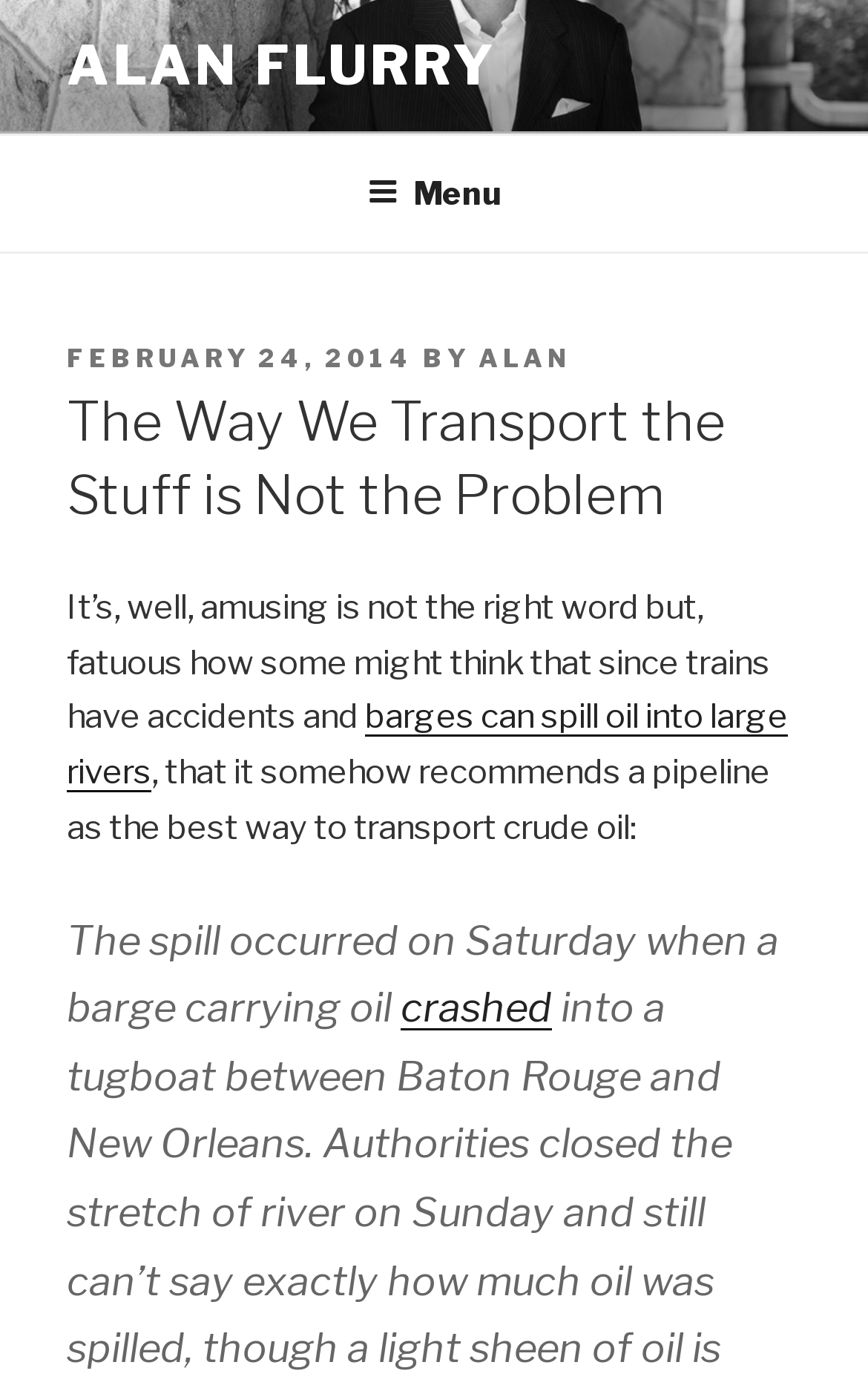Using the element description: "crashed", determine the bounding box coordinates for the specified UI element. The coordinates should be four float numbers between 0 and 1, [left, top, right, bottom].

[0.462, 0.709, 0.636, 0.743]